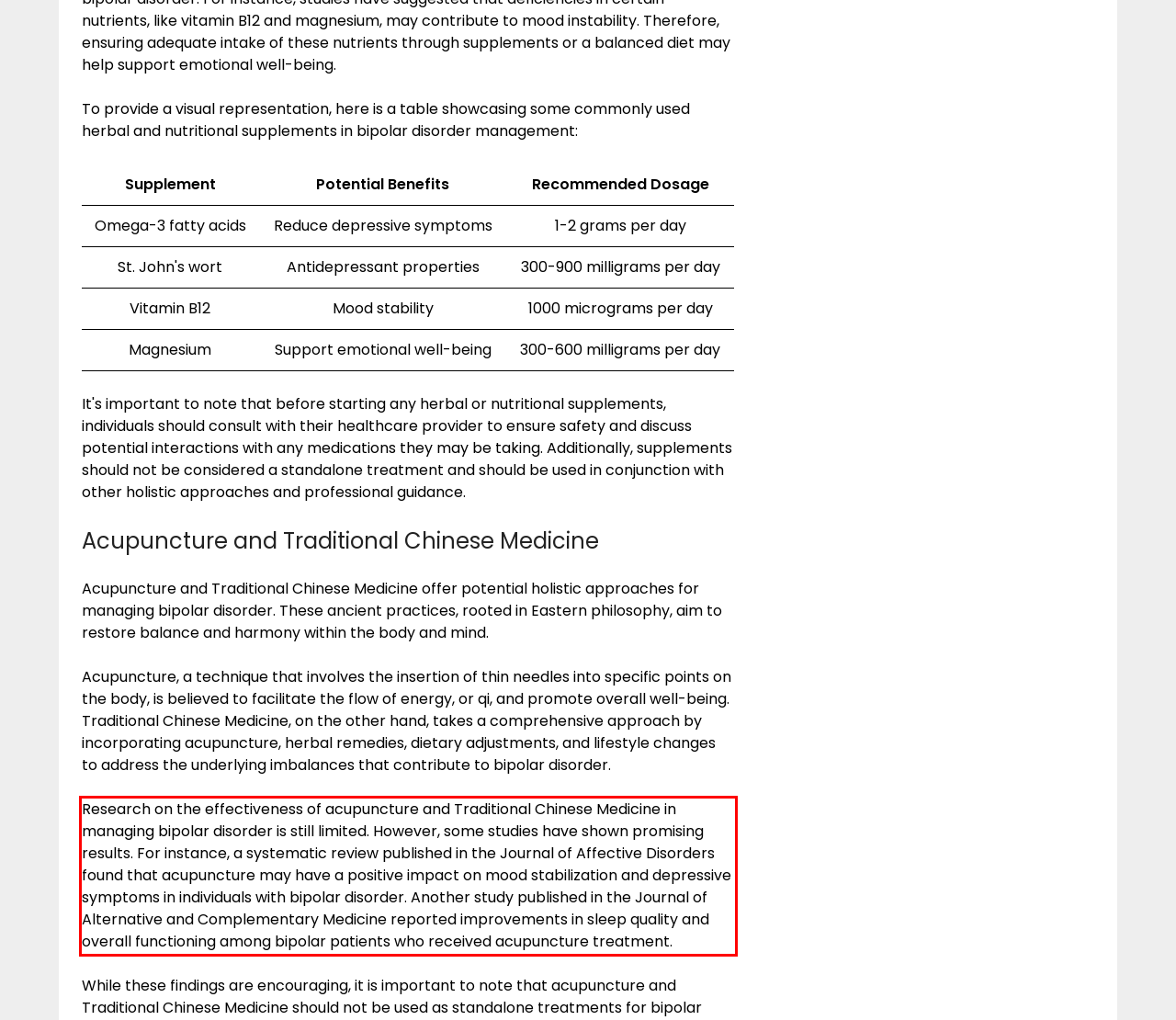Please recognize and transcribe the text located inside the red bounding box in the webpage image.

Research on the effectiveness of acupuncture and Traditional Chinese Medicine in managing bipolar disorder is still limited. However, some studies have shown promising results. For instance, a systematic review published in the Journal of Affective Disorders found that acupuncture may have a positive impact on mood stabilization and depressive symptoms in individuals with bipolar disorder. Another study published in the Journal of Alternative and Complementary Medicine reported improvements in sleep quality and overall functioning among bipolar patients who received acupuncture treatment.